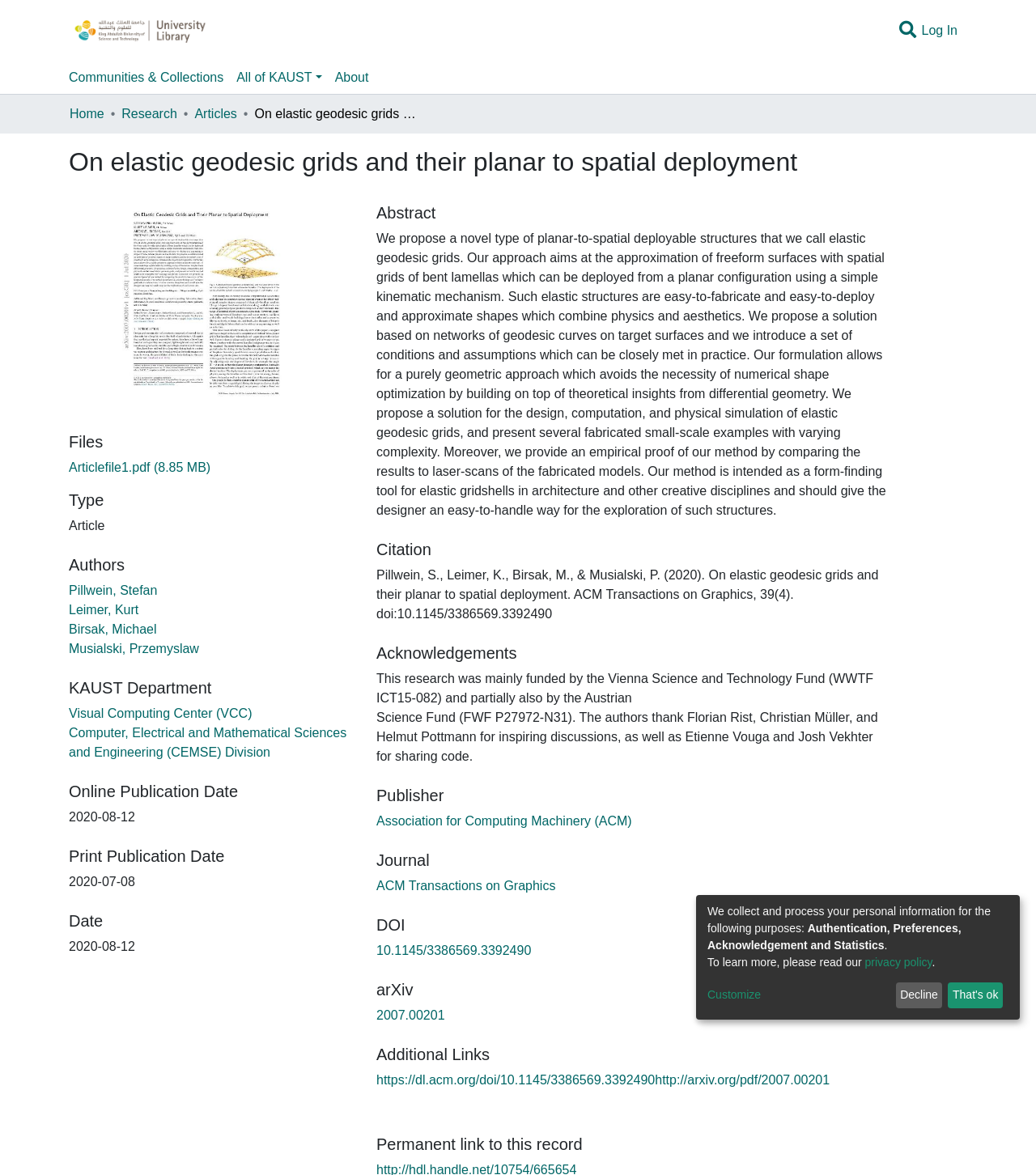Pinpoint the bounding box coordinates of the area that should be clicked to complete the following instruction: "Visit the KAUST Department page". The coordinates must be given as four float numbers between 0 and 1, i.e., [left, top, right, bottom].

[0.066, 0.601, 0.243, 0.613]